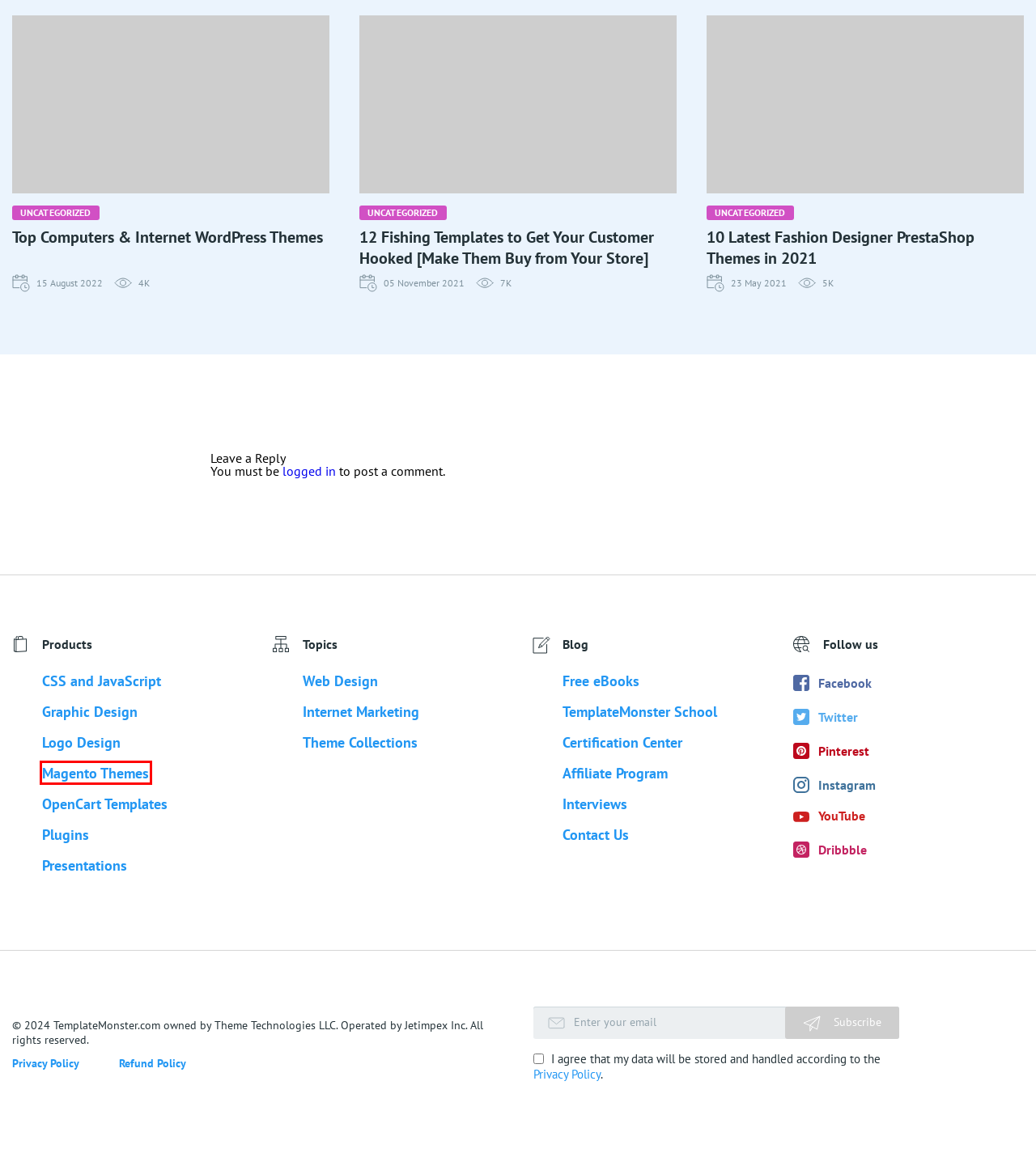Look at the screenshot of a webpage that includes a red bounding box around a UI element. Select the most appropriate webpage description that matches the page seen after clicking the highlighted element. Here are the candidates:
A. The Freshest Premium Computers & Internet WordPress Themes
B. Magento Themes Guides and Tutorials ⭐MonstersPost
C. Internet Marketing Guides and Tutorials ⭐MonstersPost
D. Theme Collections Guides and Tutorials ⭐MonstersPost
E. Presentations Guides and Tutorials ⭐MonstersPost
F. TemplateMonster Affiliate Program - Become an Affiliate
G. Graphic Design Guides and Tutorials ⭐MonstersPost
H. Interviews Guides and Tutorials ⭐MonstersPost

B